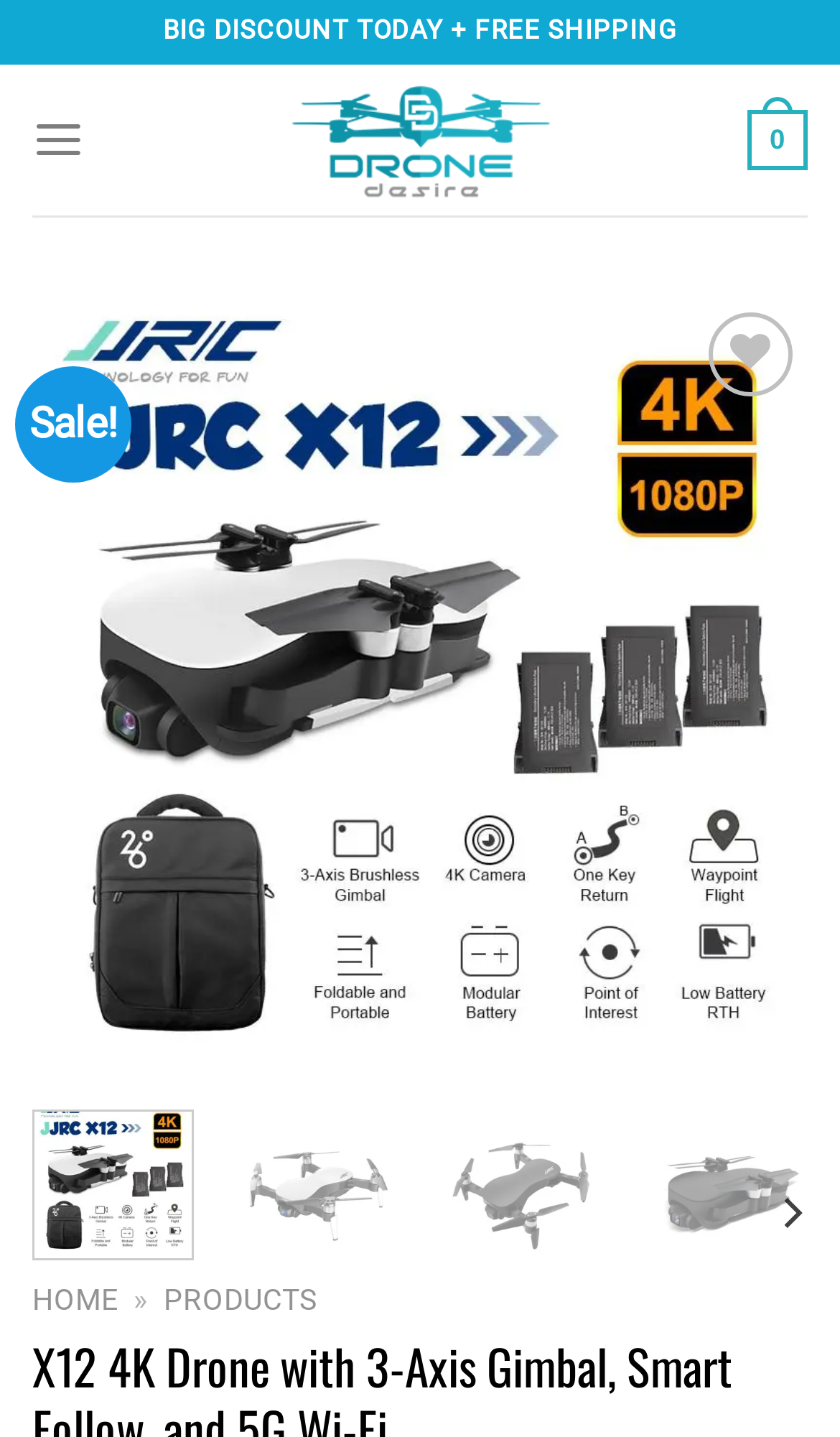Highlight the bounding box coordinates of the region I should click on to meet the following instruction: "Click on the 'Drone Desire' link".

[0.34, 0.052, 0.66, 0.143]